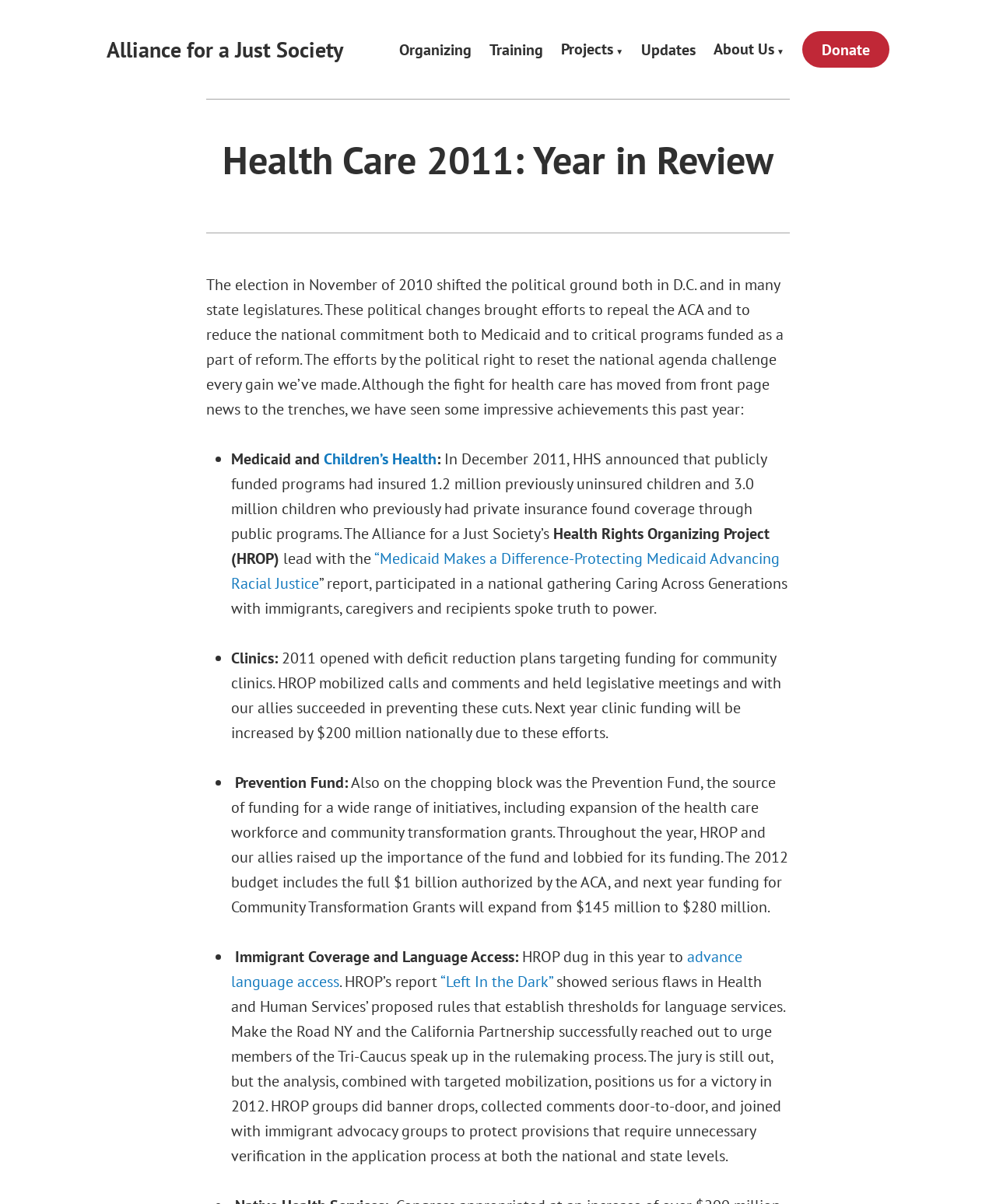What is the main topic of this webpage?
Please give a detailed and elaborate answer to the question based on the image.

Based on the webpage content, it appears that the main topic is health care, specifically the achievements and challenges in 2011. The webpage provides information on various health care related issues, such as children's health, clinics, prevention fund, and immigrant coverage and language access.